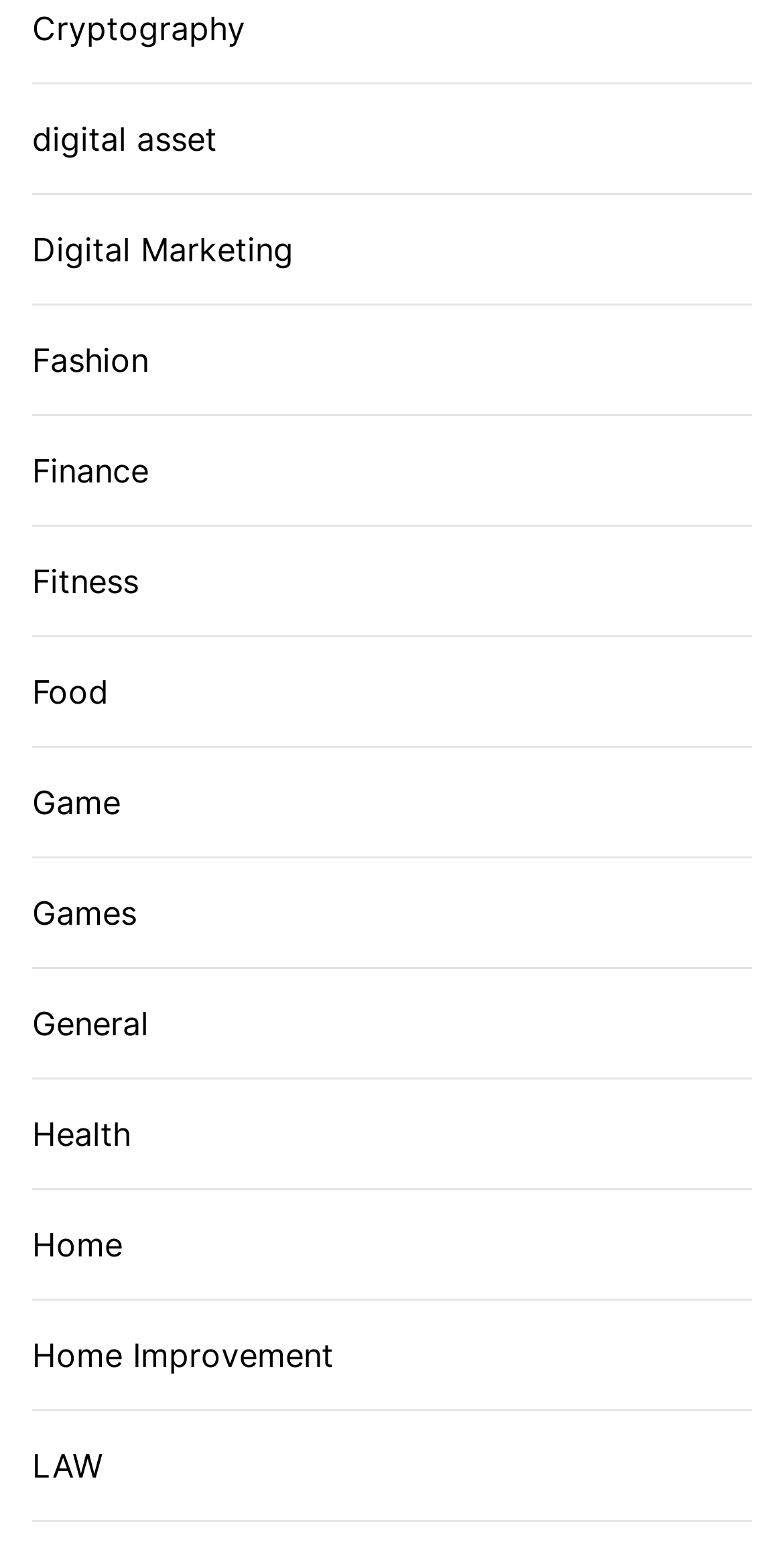Is there a category for Technology on the webpage?
Ensure your answer is thorough and detailed.

I searched the list of links on the webpage and did not find a category for Technology. Although there are categories related to digital topics, such as digital asset and Digital Marketing, there is no specific category for Technology.